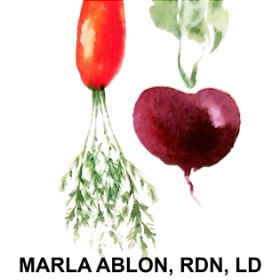Elaborate on the contents of the image in a comprehensive manner.

The image features a vibrant and artistic illustration of fresh vegetables, prominently showcasing a red radish and a beet, alongside leafy greens. Below this colorful depiction, the name "MARLA ABLON, RDN, LD" is displayed in bold text, highlighting Marla Ablon's credentials as a Registered Dietitian Nutritionist and Licensed Dietitian. This imagery reflects her commitment to plant-based nutrition and healthy eating, aligning with her professional expertise in providing nutrition guidance for individuals and families seeking a healthier relationship with food and overall well-being. The artwork conveys a sense of freshness and vitality, symbolizing Marla's passion for promoting a plant-based lifestyle.